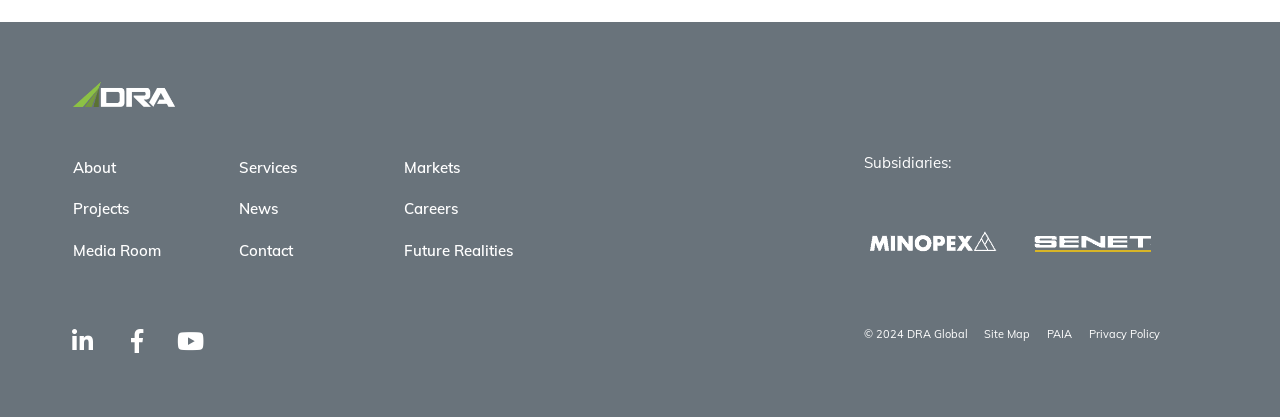Provide a single word or phrase to answer the given question: 
What is the copyright year of the website?

2024